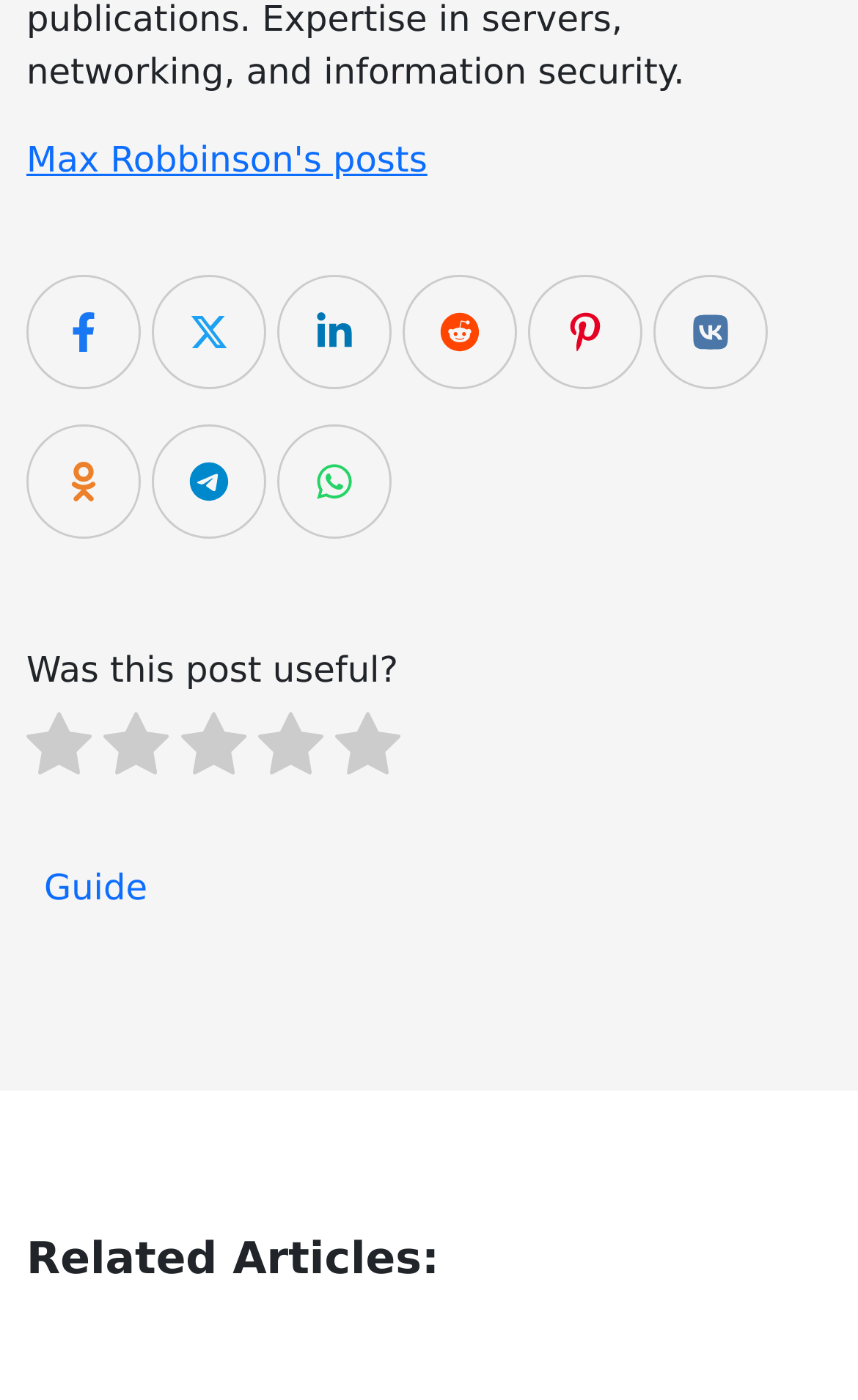Locate the bounding box coordinates of the clickable area needed to fulfill the instruction: "View related articles".

[0.031, 0.88, 0.969, 0.926]